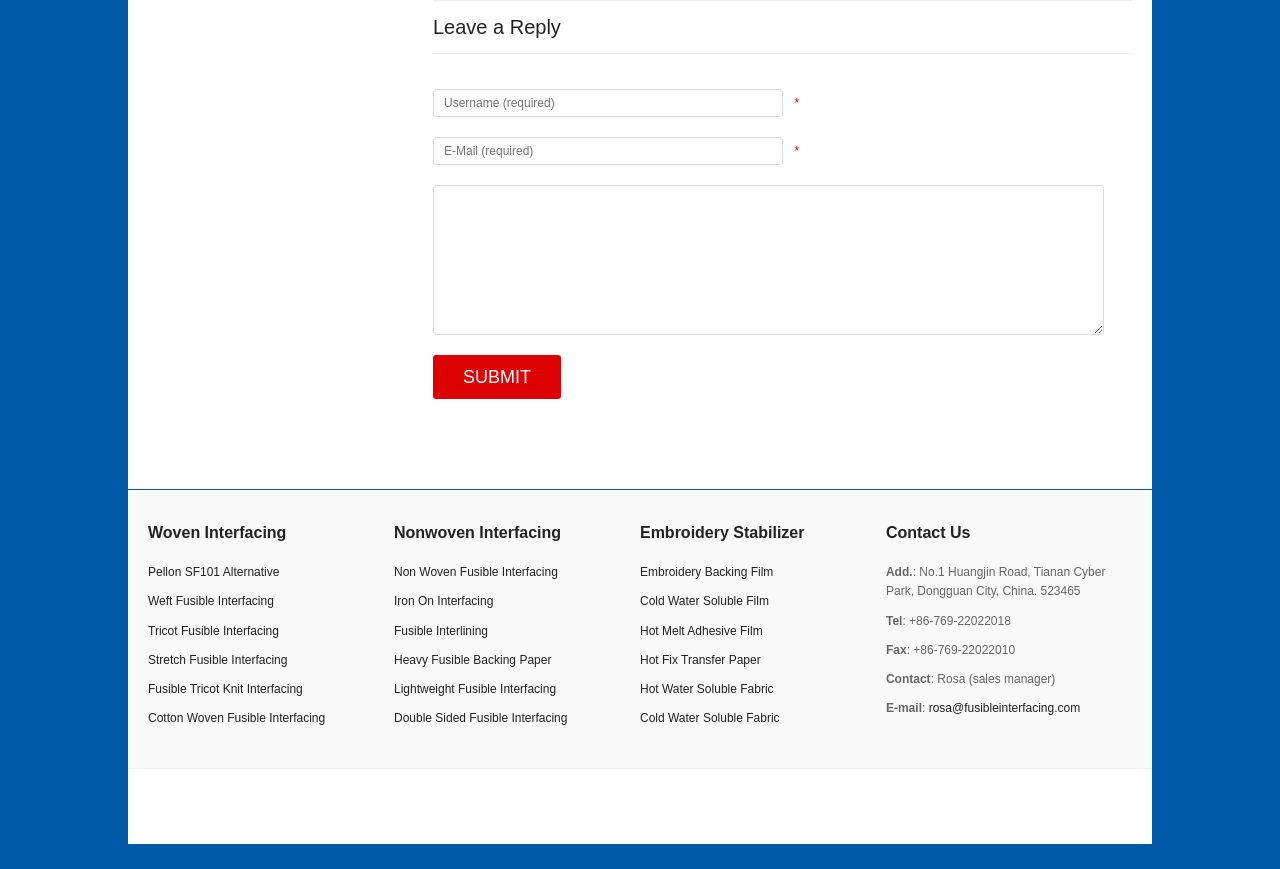Specify the bounding box coordinates of the area to click in order to follow the given instruction: "Go to home page."

None